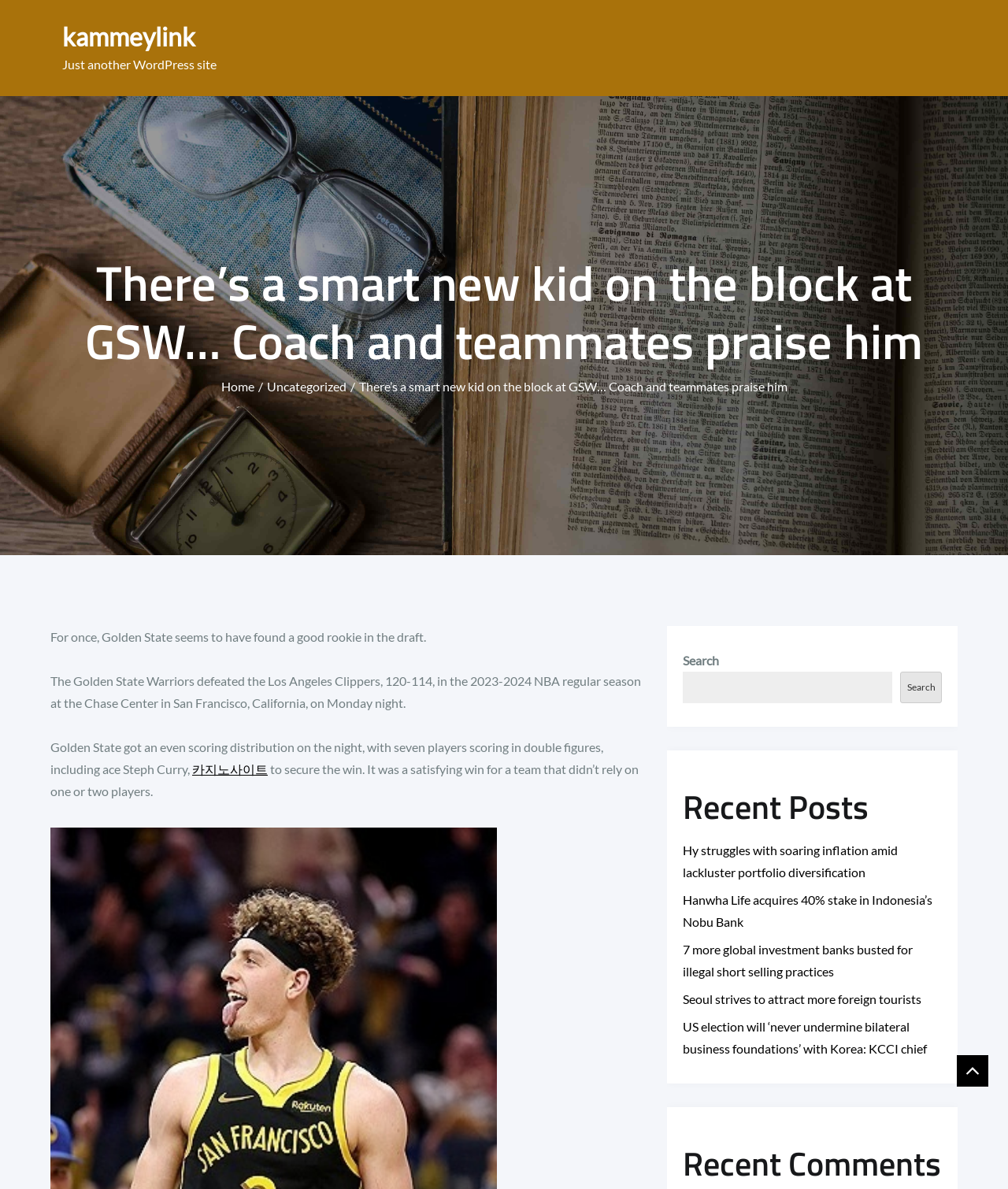Can you find the bounding box coordinates for the element that needs to be clicked to execute this instruction: "Click on the 'Home' link"? The coordinates should be given as four float numbers between 0 and 1, i.e., [left, top, right, bottom].

[0.219, 0.319, 0.252, 0.331]